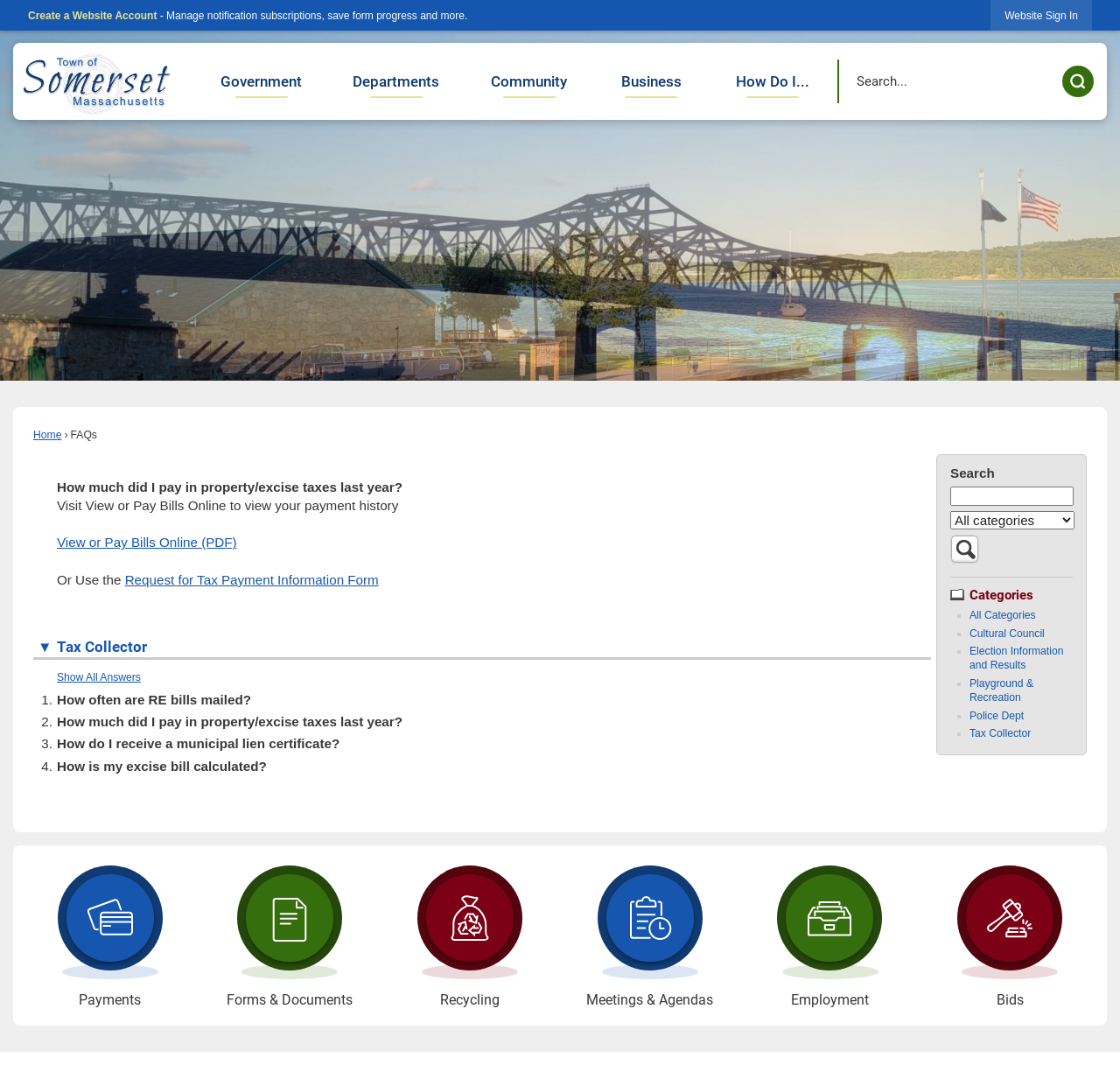Please specify the bounding box coordinates of the clickable region necessary for completing the following instruction: "Sign in to the website". The coordinates must consist of four float numbers between 0 and 1, i.e., [left, top, right, bottom].

[0.885, 0.0, 0.975, 0.029]